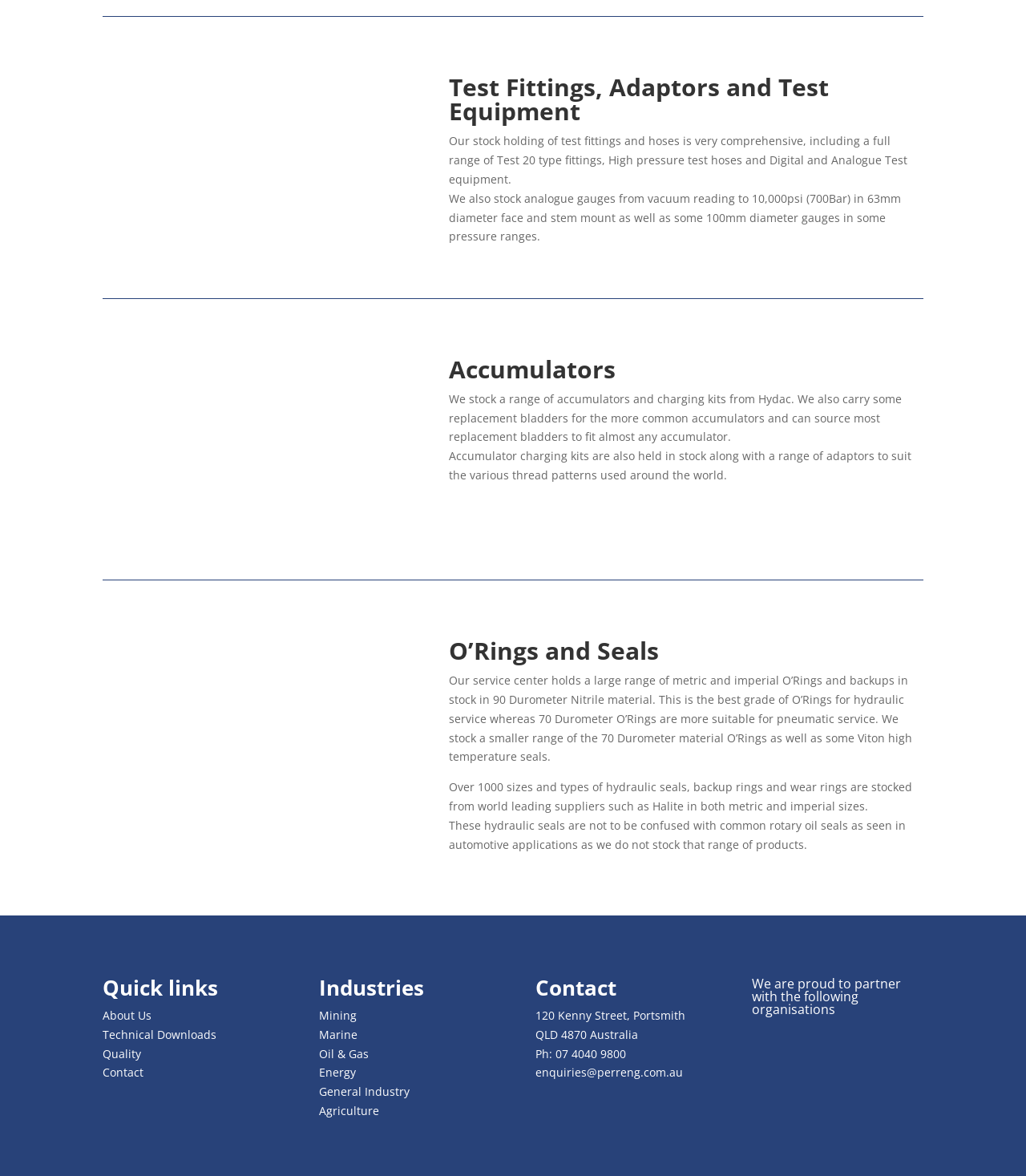Please identify the bounding box coordinates of the element that needs to be clicked to execute the following command: "Click on 'About Us'". Provide the bounding box using four float numbers between 0 and 1, formatted as [left, top, right, bottom].

[0.1, 0.857, 0.148, 0.87]